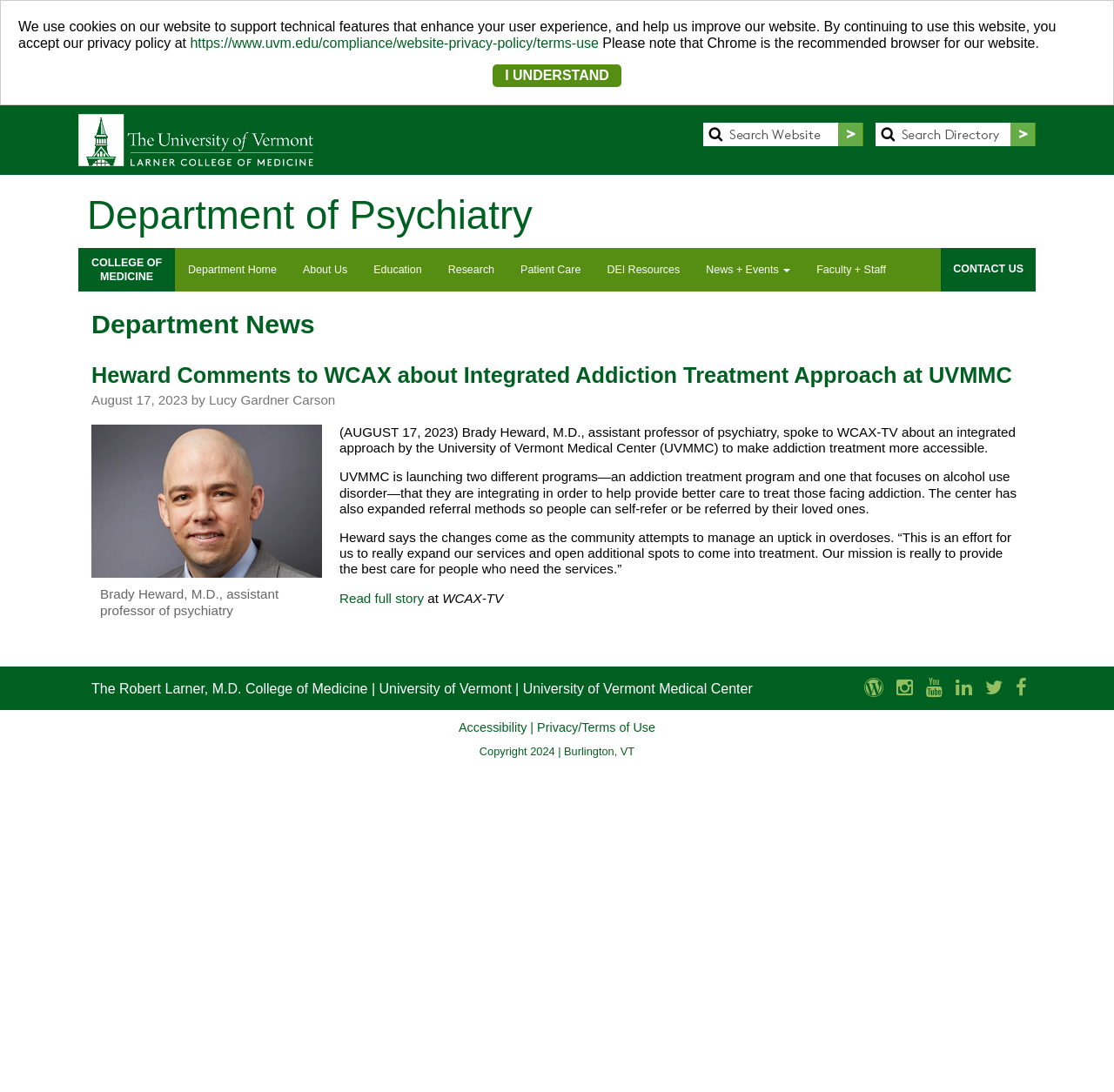Find the bounding box coordinates of the UI element according to this description: "About Us".

[0.26, 0.227, 0.324, 0.267]